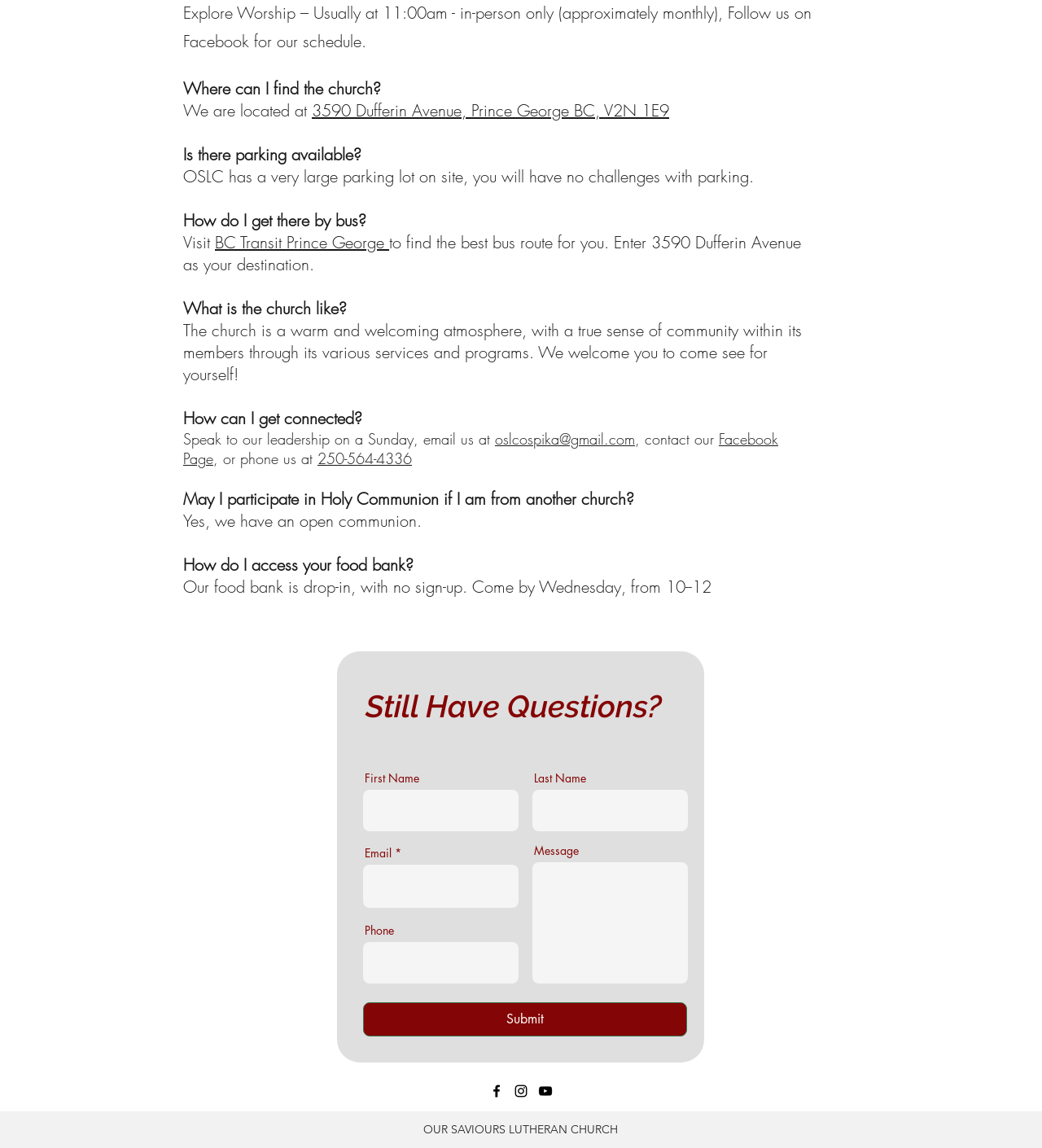Bounding box coordinates are specified in the format (top-left x, top-left y, bottom-right x, bottom-right y). All values are floating point numbers bounded between 0 and 1. Please provide the bounding box coordinate of the region this sentence describes: Submit

[0.348, 0.873, 0.659, 0.903]